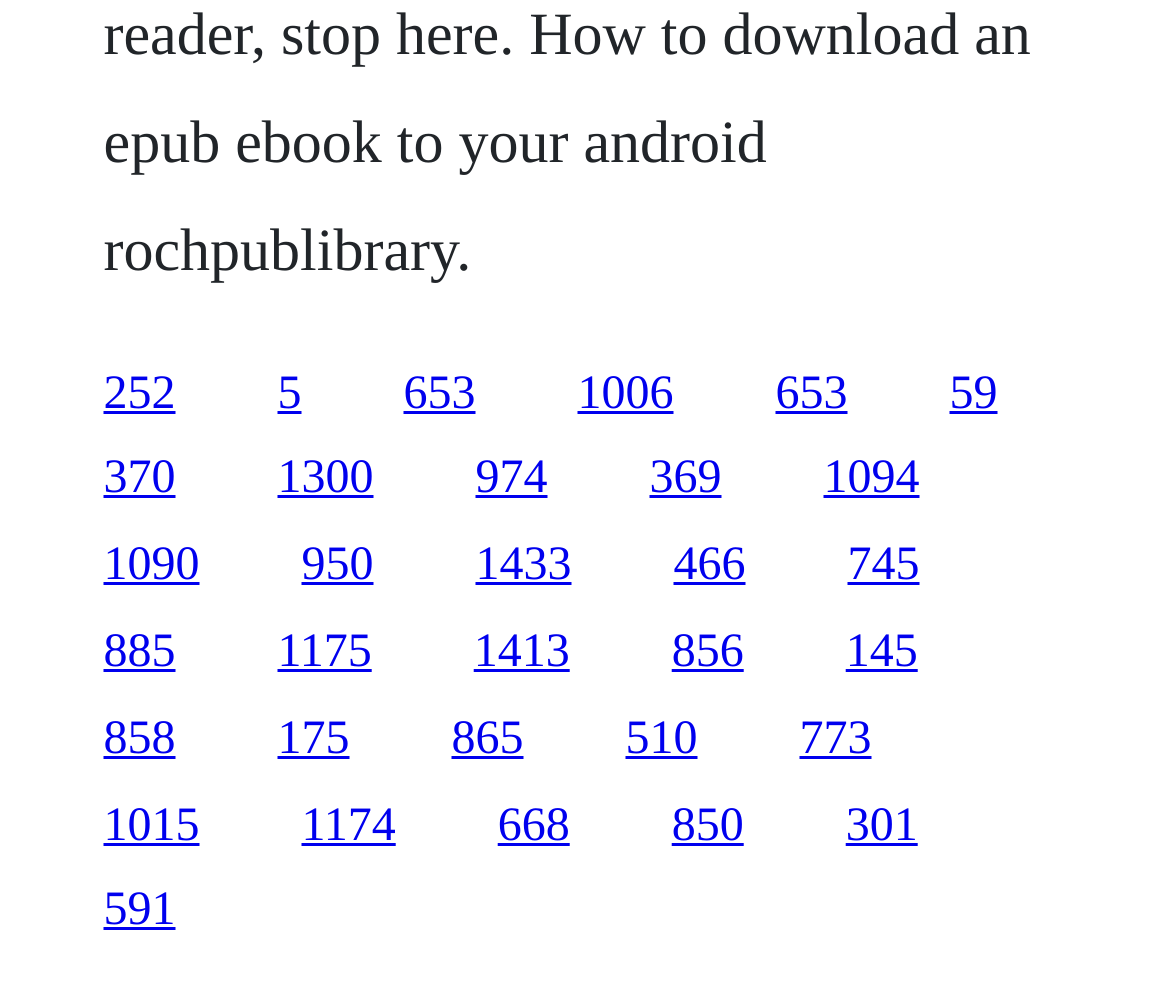Provide a brief response to the question below using one word or phrase:
What is the horizontal position of the link '1006'?

Center